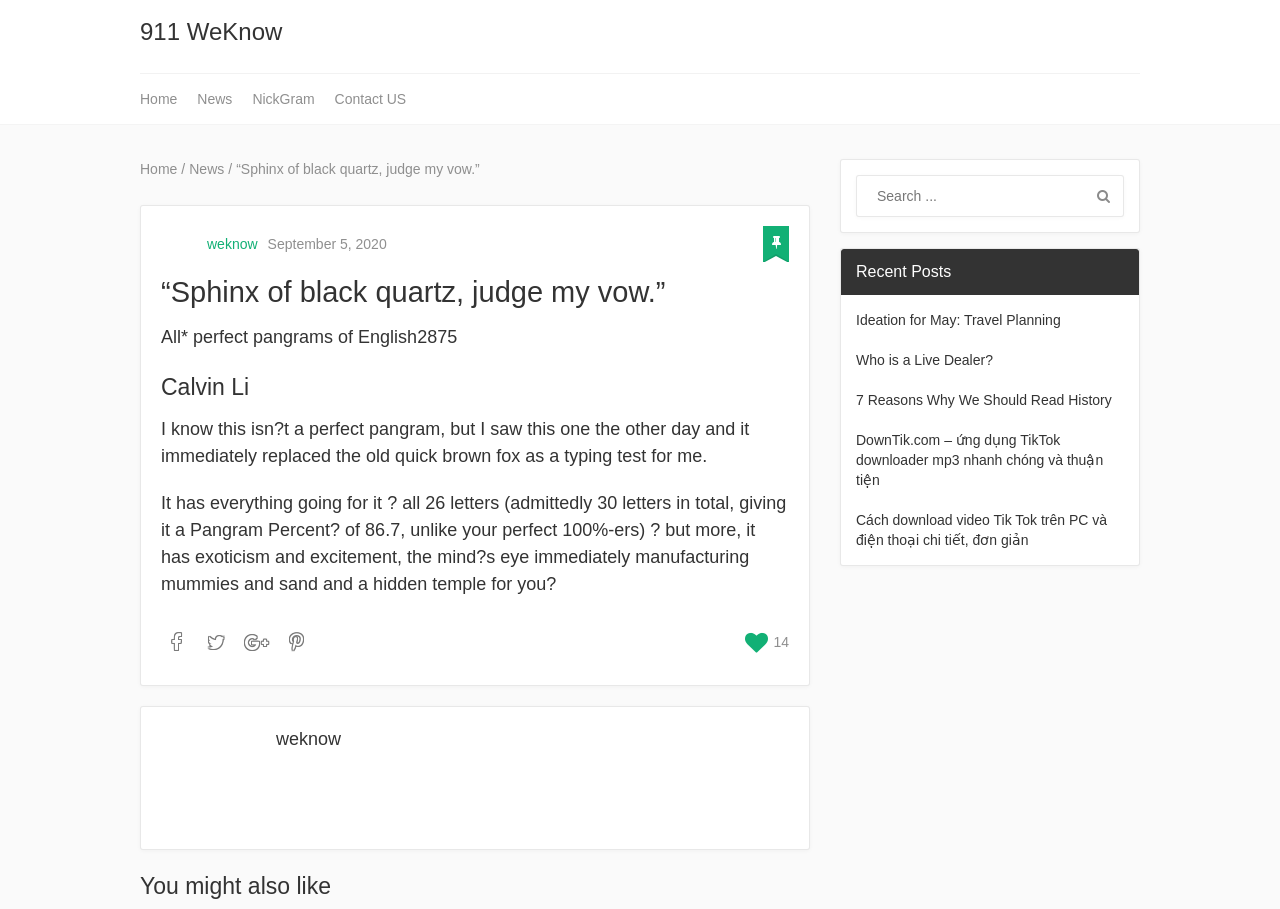Can you specify the bounding box coordinates of the area that needs to be clicked to fulfill the following instruction: "Click HOME"?

None